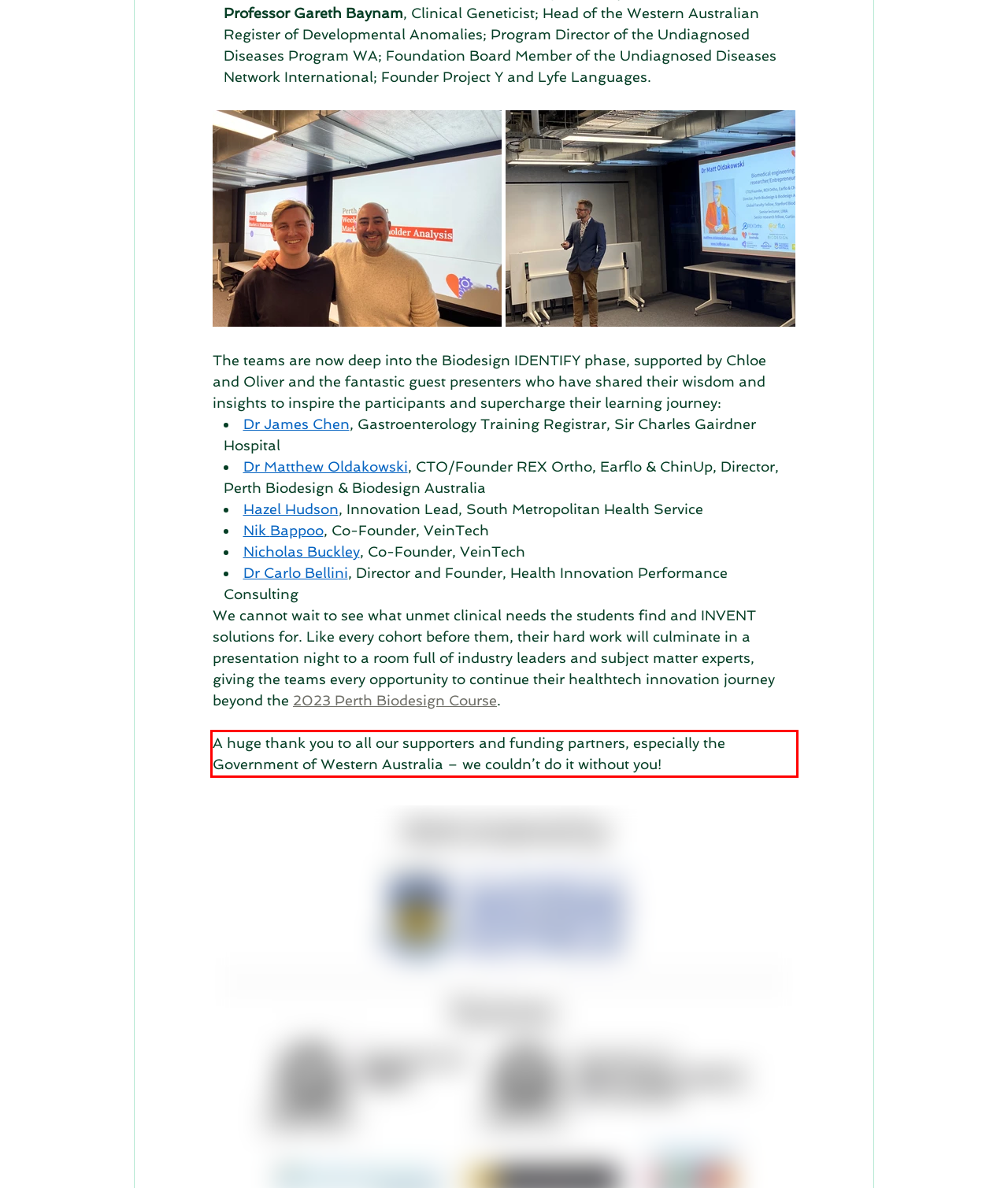Inspect the webpage screenshot that has a red bounding box and use OCR technology to read and display the text inside the red bounding box.

A huge thank you to all our supporters and funding partners, especially the Government of Western Australia – we couldn’t do it without you!